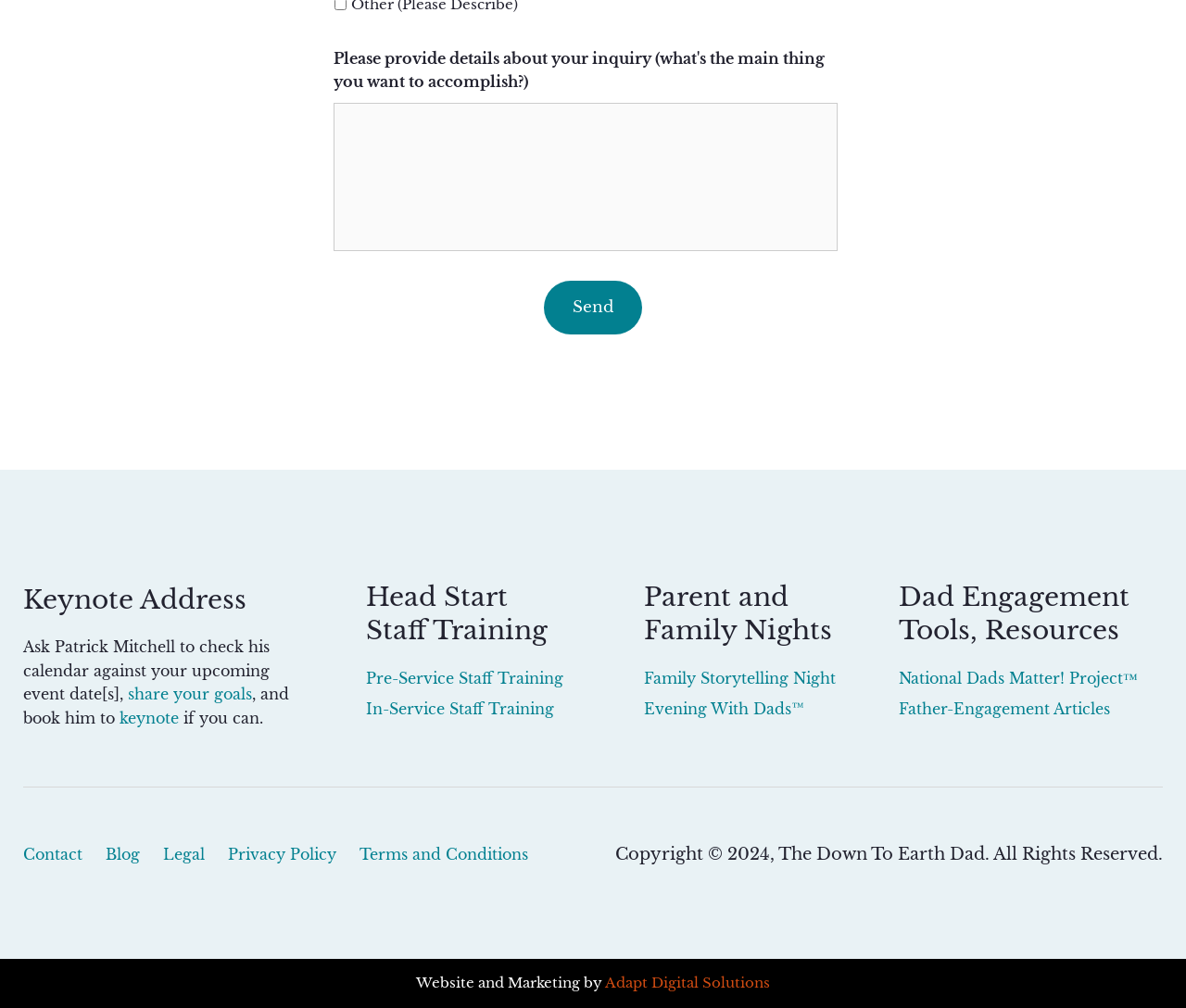What type of training is offered under 'Head Start Staff Training'?
Please provide a detailed and thorough answer to the question.

Under the 'Head Start Staff Training' section, there are two links: 'Pre-Service Staff Training' and 'In-Service Staff Training', suggesting that the website offers both types of training for Head Start staff.